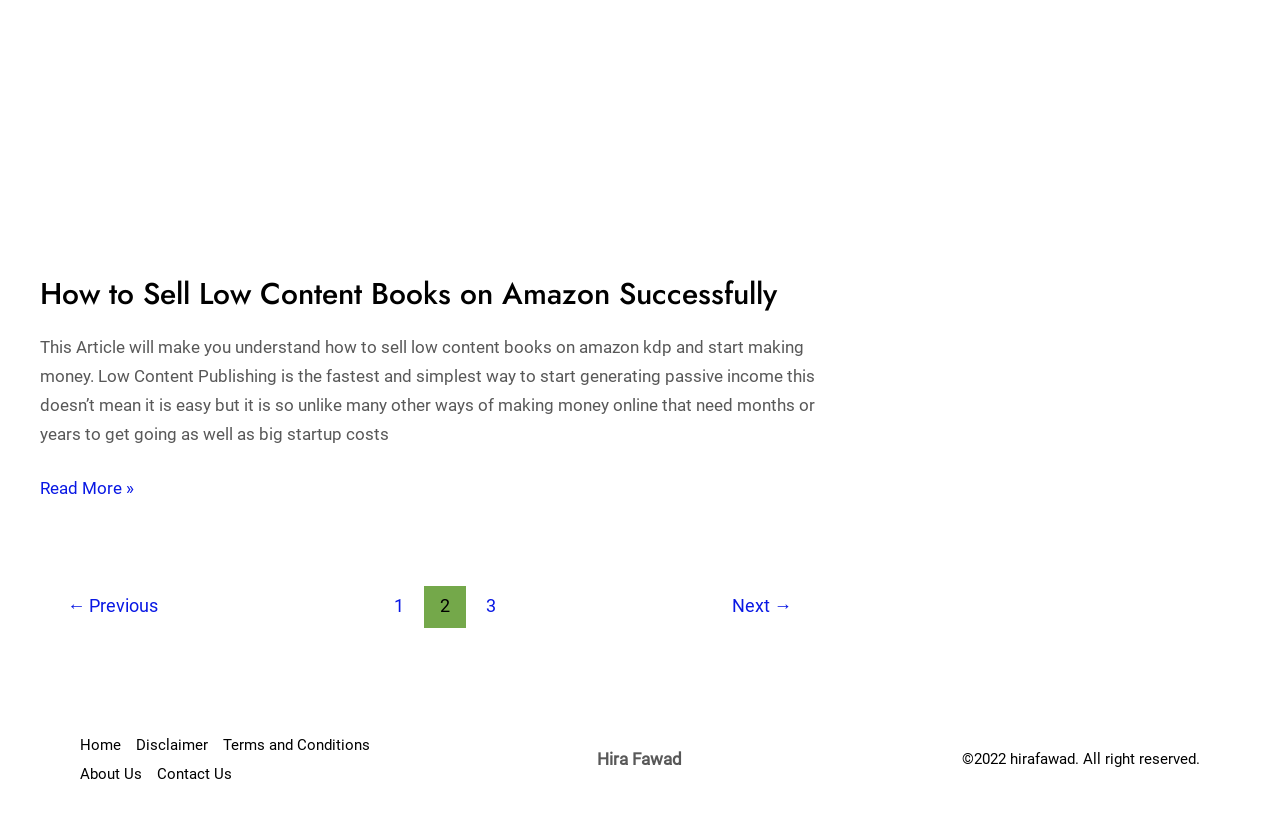Identify the bounding box coordinates for the UI element described as follows: Child Care Health Consultation. Use the format (top-left x, top-left y, bottom-right x, bottom-right y) and ensure all values are floating point numbers between 0 and 1.

None